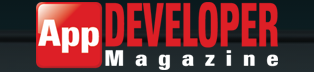What is written below 'App DEVELOPER' in the logo?
Please provide a detailed and thorough answer to the question.

The logo of App Developer Magazine displays the words 'App DEVELOPER' in bold red letters, with 'Magazine' rendered in a smaller, contrasting font below, indicating that 'Magazine' is written below 'App DEVELOPER'.